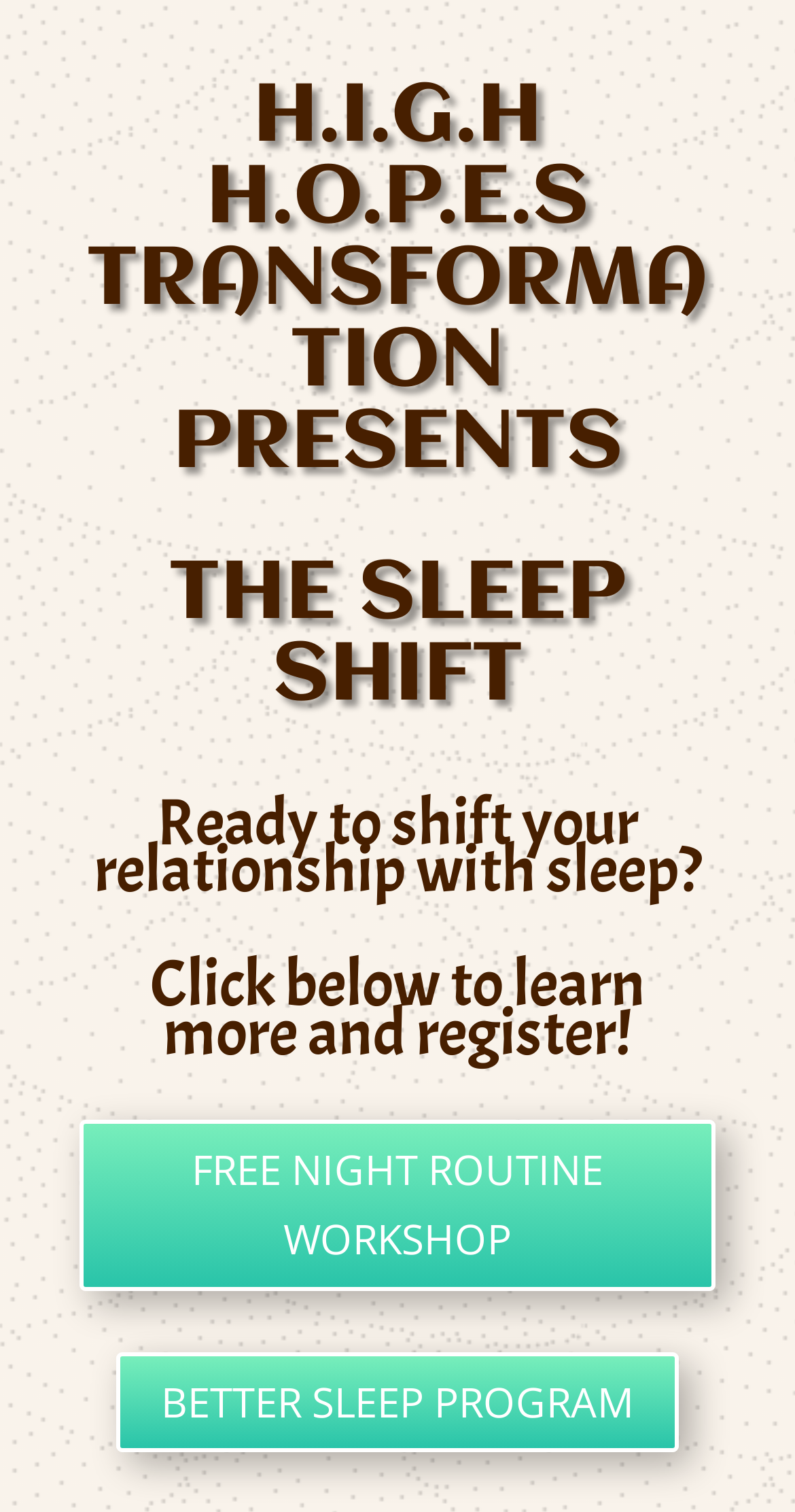Respond to the question below with a single word or phrase:
What is the title of the presented transformation?

H.I.G.H H.O.P.E.S TRANSFORMATION